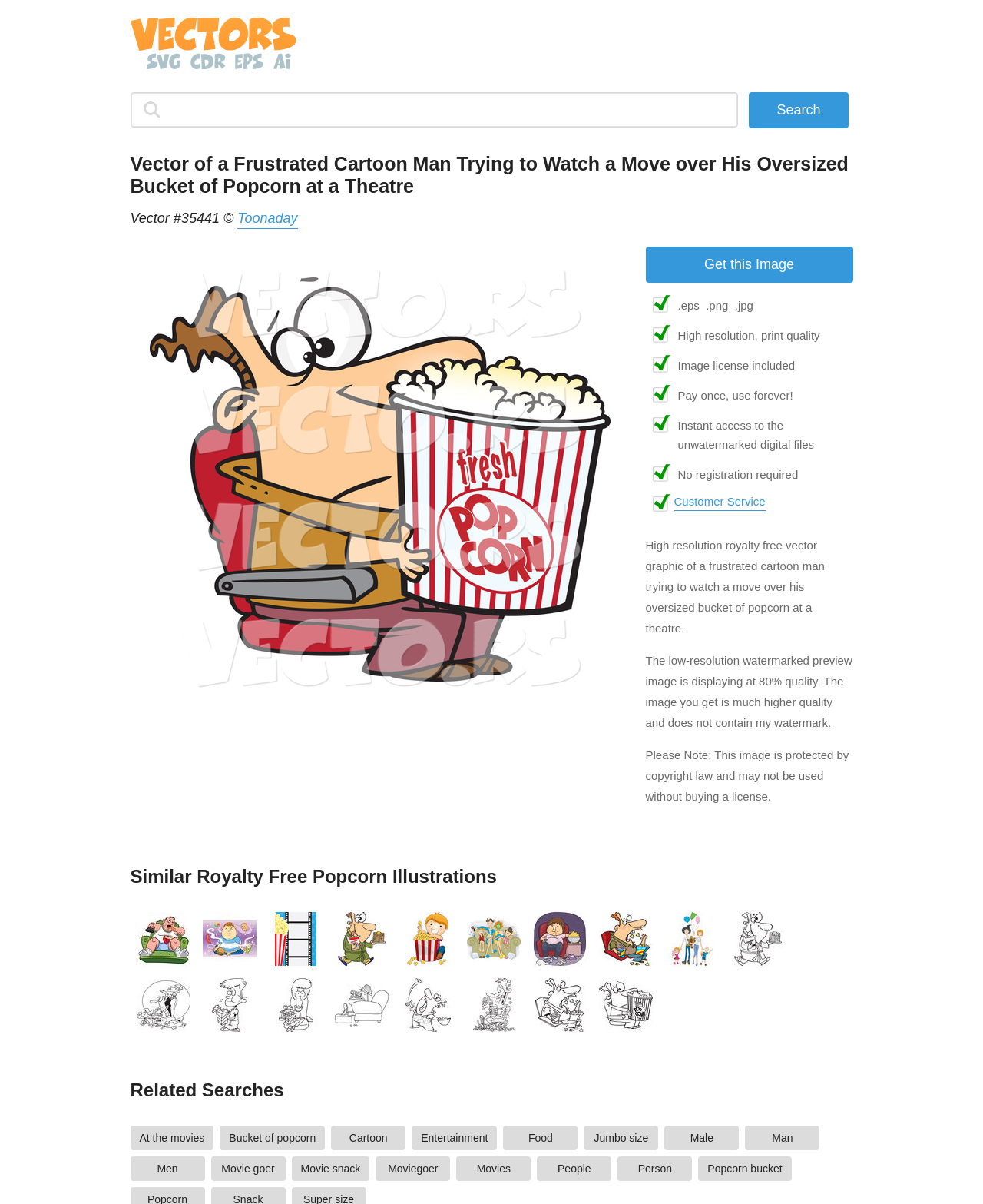Elaborate on the information and visuals displayed on the webpage.

This webpage appears to be a vector graphic marketplace, showcasing a specific illustration of a frustrated cartoon man trying to watch a movie over his oversized bucket of popcorn at a theatre. The page is divided into several sections.

At the top, there is a navigation link to "Vector Clipart" and a search button. Below this, the main illustration is displayed, accompanied by a heading that describes the image and its creator, Toonaday. There is also a link to the creator's profile.

The next section provides details about the image, including its high resolution, print quality, and licensing information. There are also several bullet points highlighting the benefits of purchasing the image, such as instant access to the unwatermarked digital files and no registration required.

Below this, there is a section showcasing similar royalty-free popcorn illustrations, each with a thumbnail image and a link to the respective image page. There are 12 similar illustrations in total, each with a different design and style.

Further down the page, there is a section with related searches, including links to search results for keywords like "at the movies", "bucket of popcorn", "cartoon", and "entertainment".

Throughout the page, there are several calls-to-action, such as "Get this Image" and "Customer Service", which suggest that the page is designed for users to purchase and download the vector graphic.